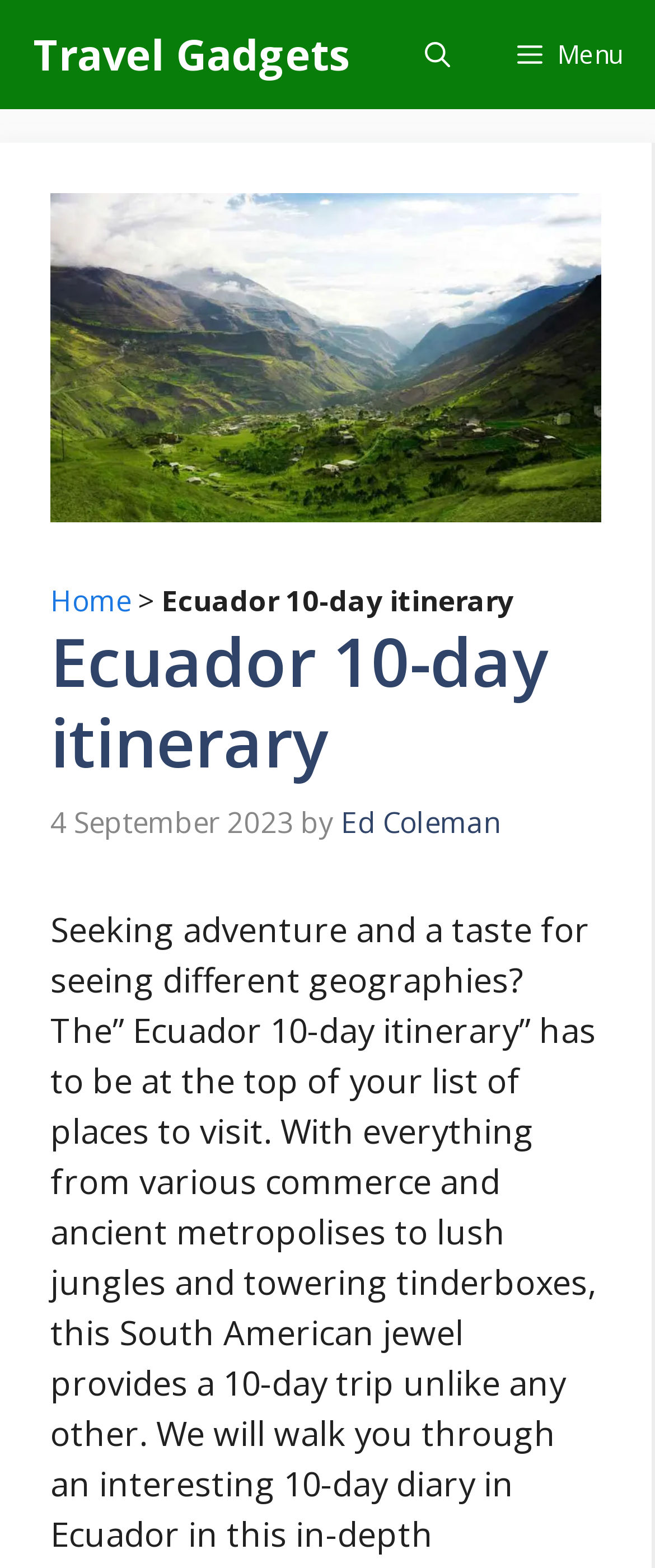Answer this question using a single word or a brief phrase:
What is the name of the author of this article?

Ed Coleman